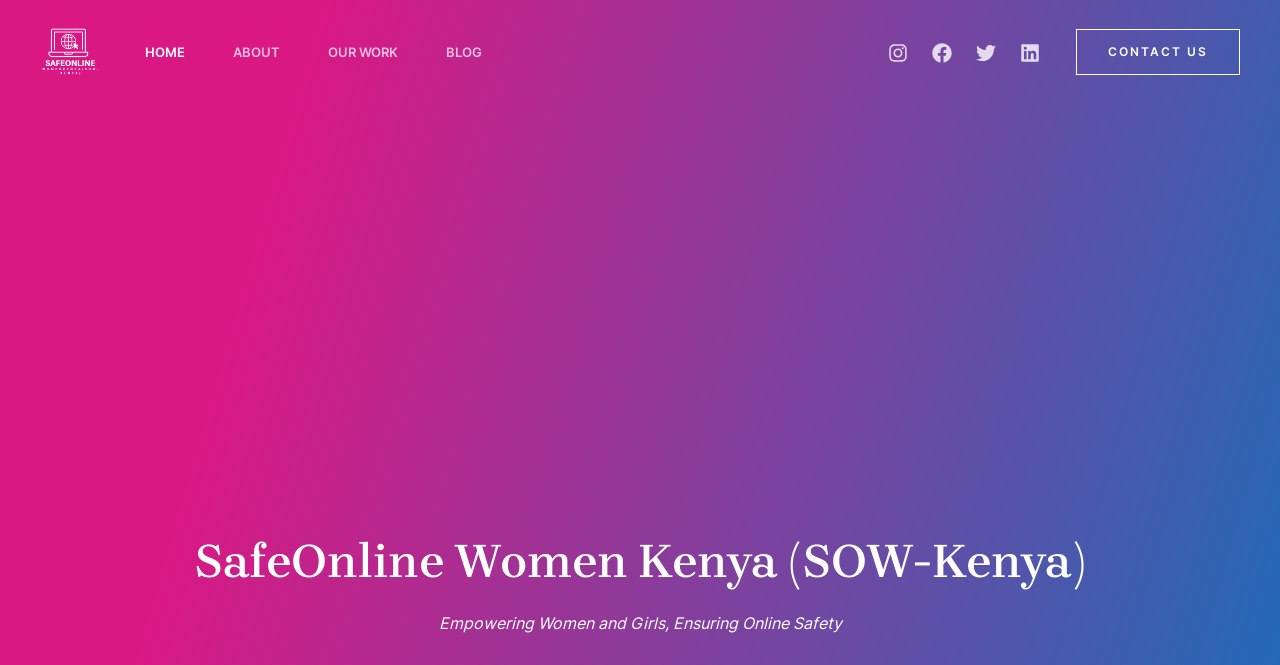Can you extract the primary headline text from the webpage?

Digital Literacy Efforts